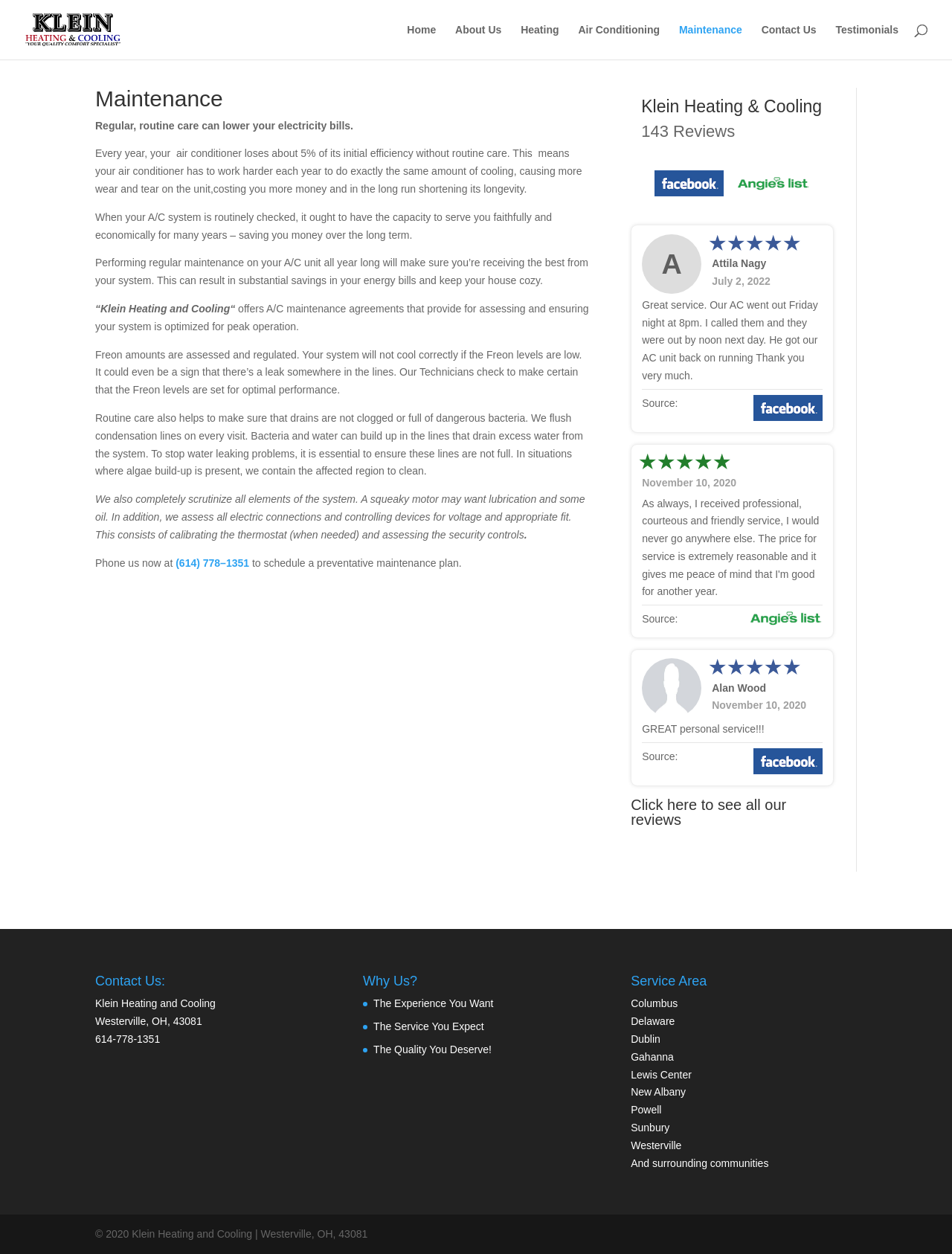What areas does the company serve?
Please answer the question with a detailed response using the information from the screenshot.

The company serves several areas, including Columbus, Delaware, Dublin, Gahanna, Lewis Center, New Albany, Powell, Sunbury, Westerville, and surrounding communities, as mentioned in the 'Service Area' section.